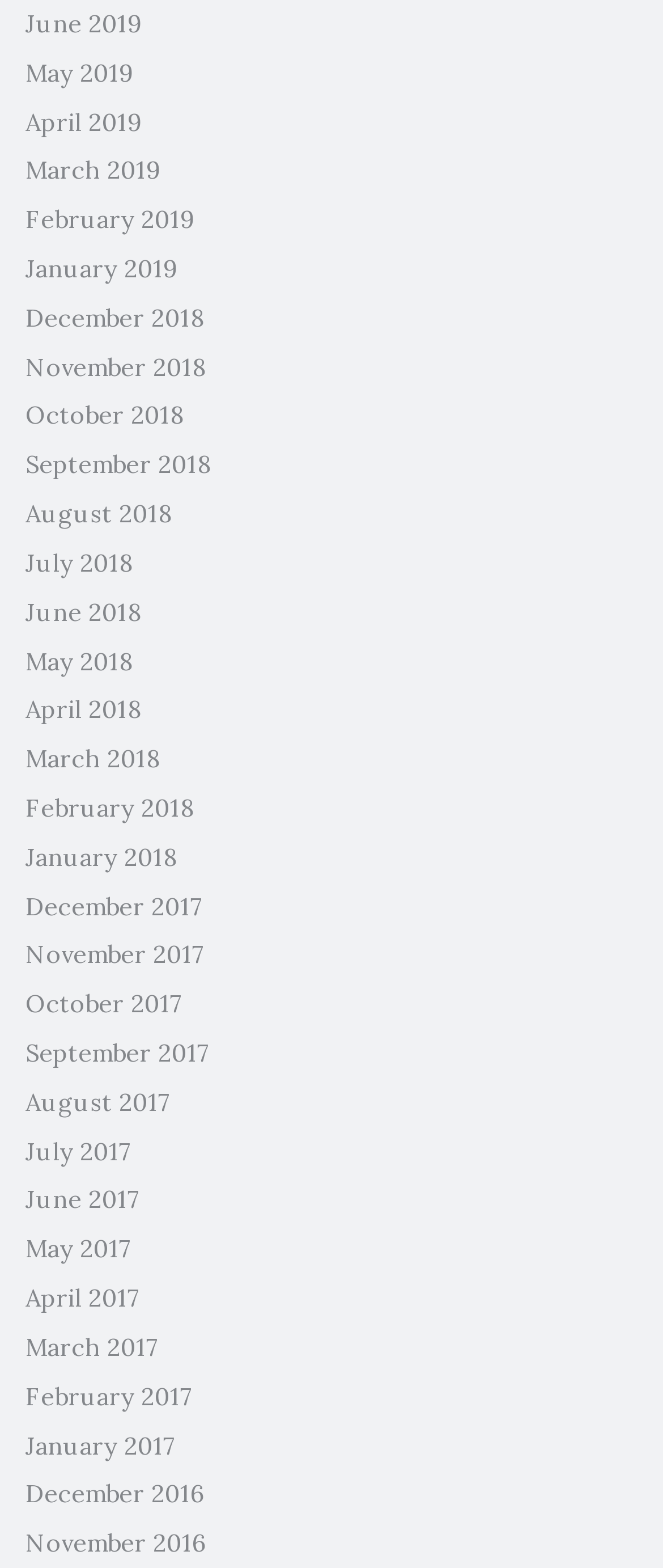Pinpoint the bounding box coordinates of the clickable element to carry out the following instruction: "View the author's photo."

None